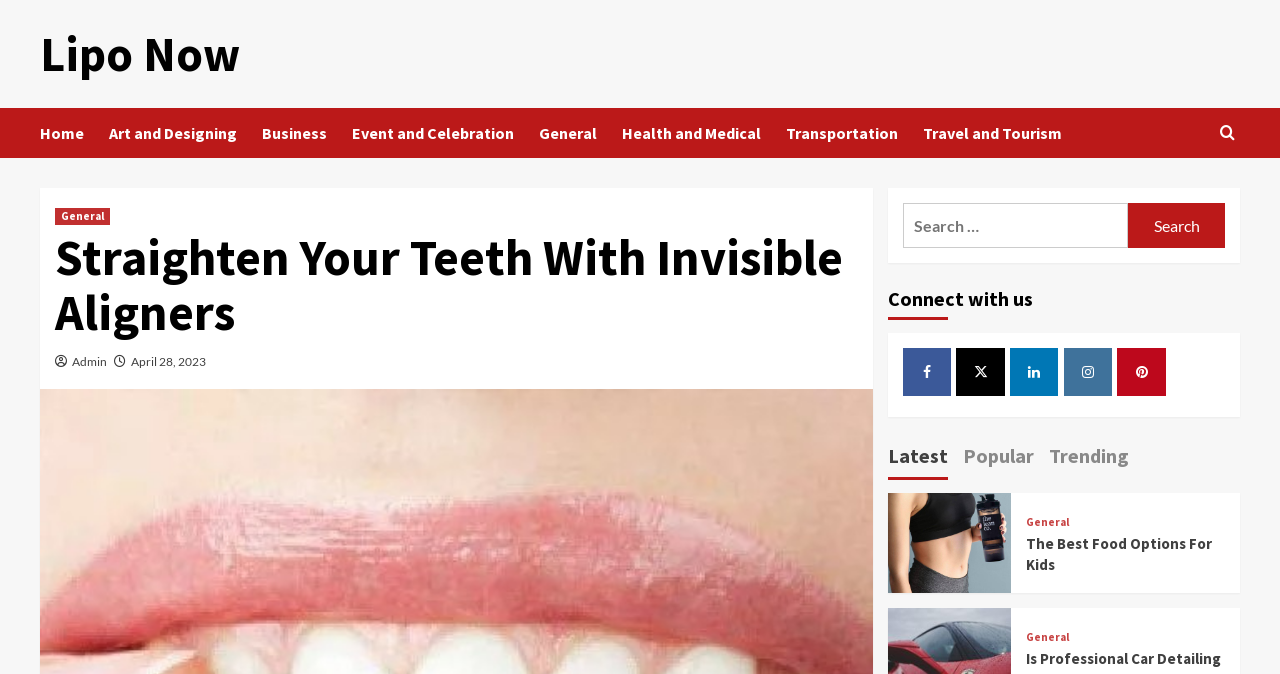Determine the bounding box coordinates of the region to click in order to accomplish the following instruction: "Click on Home". Provide the coordinates as four float numbers between 0 and 1, specifically [left, top, right, bottom].

[0.031, 0.16, 0.085, 0.234]